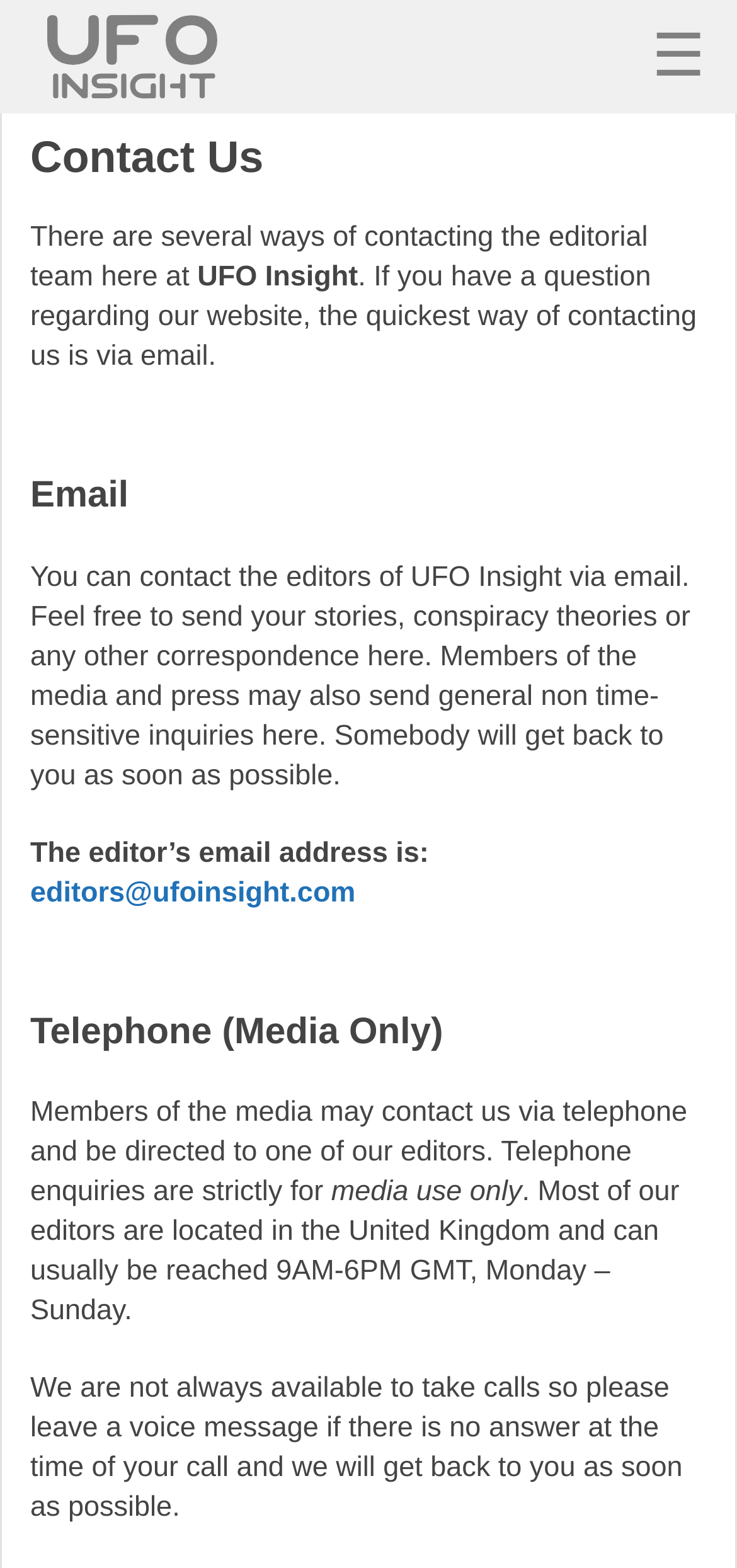Identify the coordinates of the bounding box for the element that must be clicked to accomplish the instruction: "contact the editors via email".

[0.041, 0.559, 0.482, 0.579]